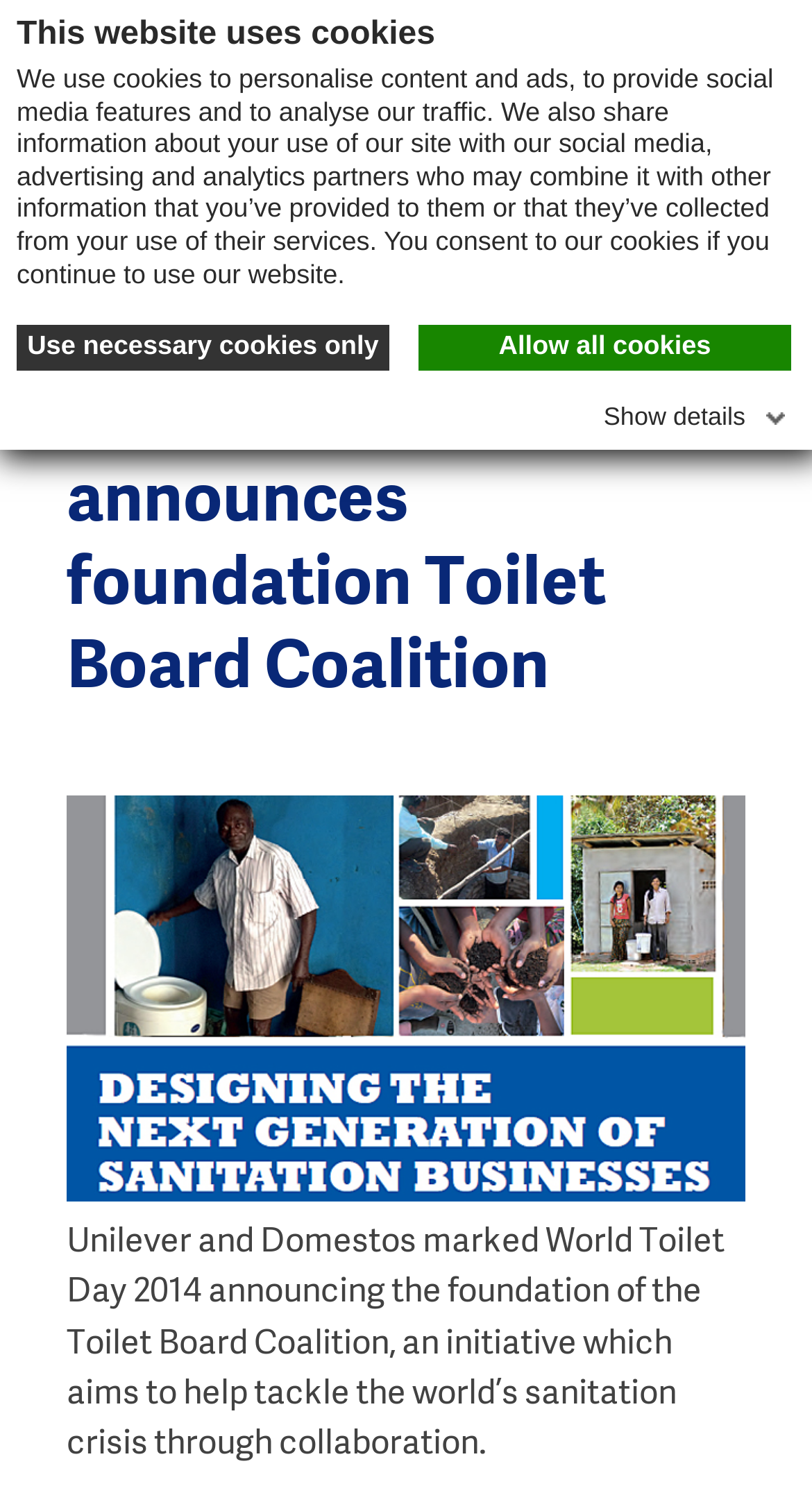Give a comprehensive overview of the webpage, including key elements.

The webpage is about World Toilet Day 2014, specifically Unilever's announcement of the foundation of the Toilet Board Coalition. At the top of the page, there is a notification about the website's use of cookies, which includes a brief description of how the cookies are used and options to customize cookie settings. Below this notification, there are three links: "Use necessary cookies only", "Allow all cookies", and "Show details".

The main navigation menu is located at the top left of the page, with links to "Home" and "News". The "Home" link is accompanied by a small icon. To the right of the navigation menu, there is a call-to-action button "Join our water network" with an arrow icon.

The main content of the page is a news article about Unilever's announcement. The article has a heading "World Toilet Day 2014: Unilever announces foundation Toilet Board Coalition" and is accompanied by a large image related to the topic. The article text describes the initiative's goal to tackle the world's sanitation crisis through collaboration.

At the bottom right of the page, there is a "Close" button with a small icon, which is likely used to close a popup or notification.